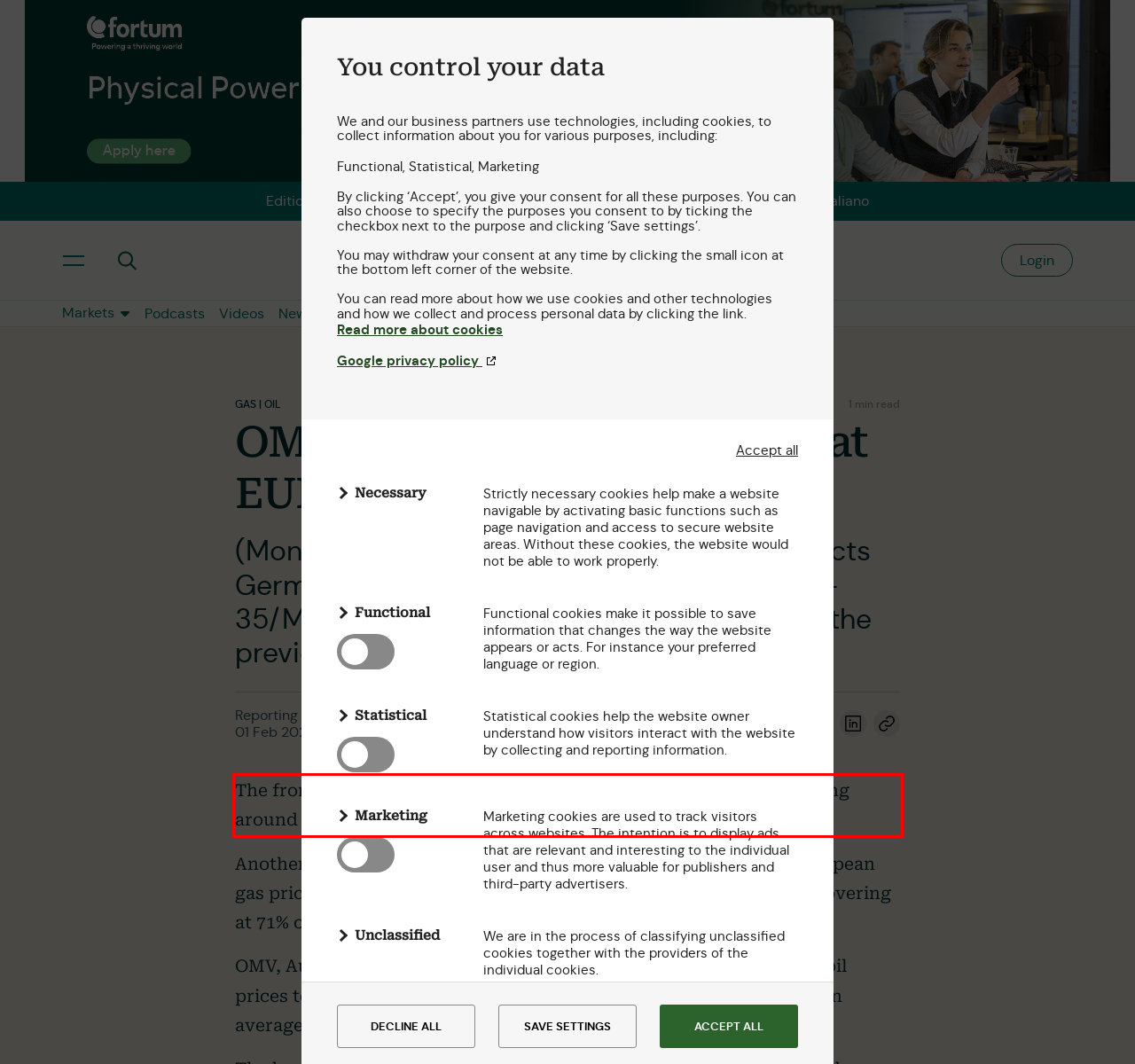From the provided screenshot, extract the text content that is enclosed within the red bounding box.

The front-month contract on Germany’s THE hub was last seen trading around EUR 30/MWh, roughly half of the value seen one year ago.